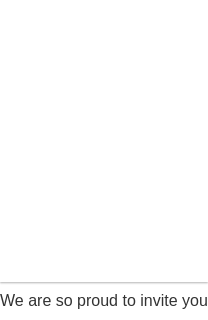Provide a comprehensive description of the image.

The image represents a promotional banner for the 2013 Cherrywood Art Fair, emphasizing the excitement surrounding this free community event. The accompanying text celebrates the fair, inviting attendees to enjoy a weekend filled with artistic experiences. Set to take place on December 7 & 8, 2013, from 10 am to 5 pm at Maplewood Elementary, the fair promises to be a vibrant showcase of art and creativity. The invitation reflects a sense of pride and enthusiasm from the community, encouraging everyone to participate and explore the diverse offerings of local artists and craftspeople.